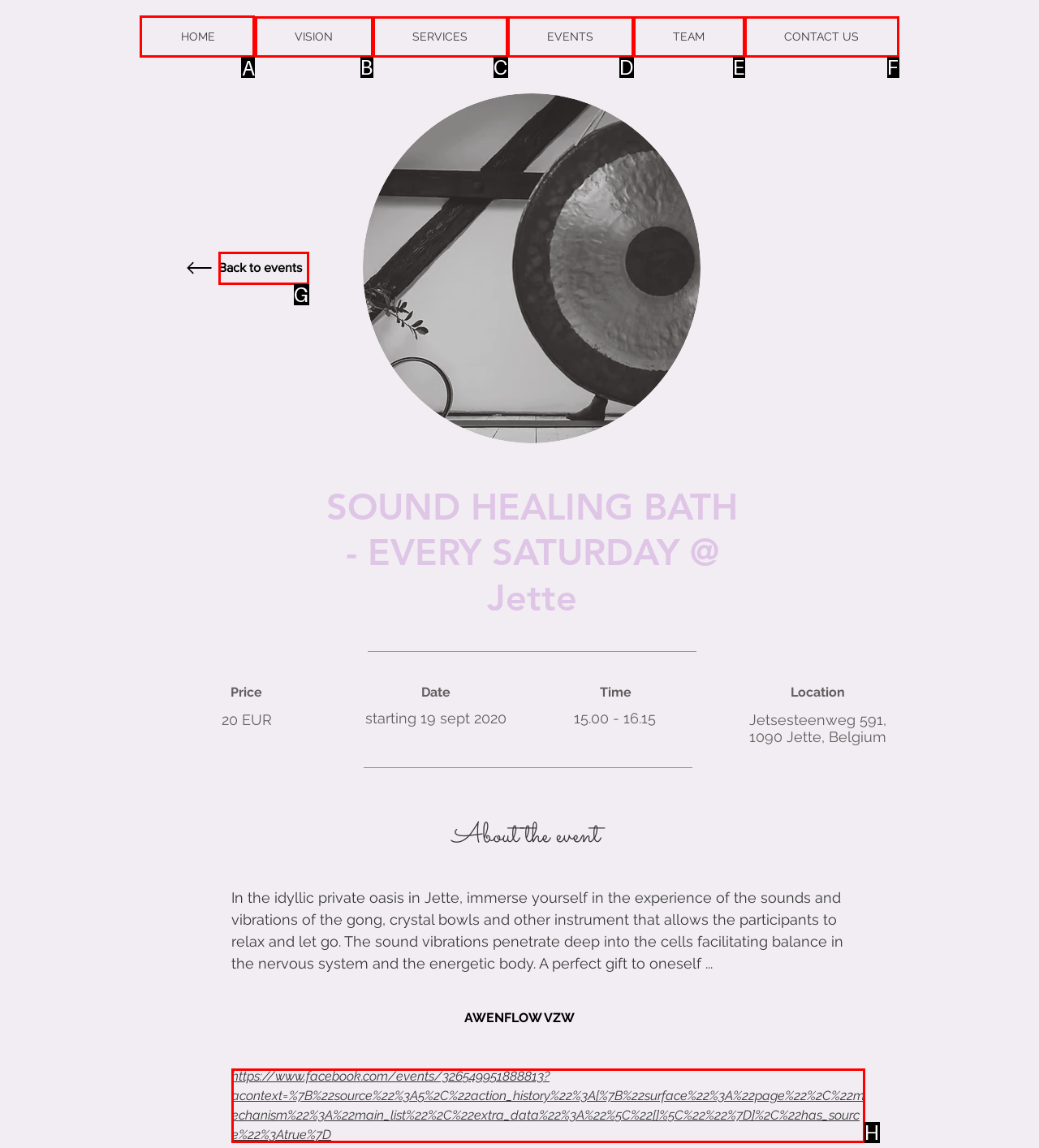Select the appropriate letter to fulfill the given instruction: Click on HOME
Provide the letter of the correct option directly.

A